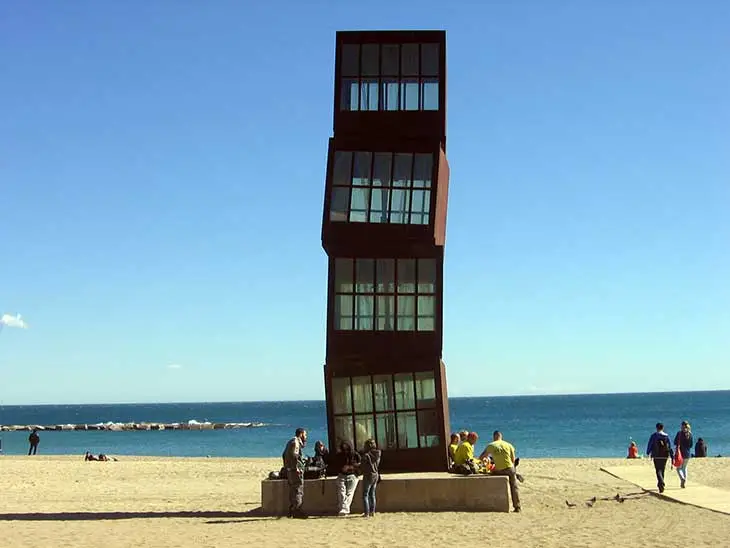Provide a comprehensive description of the image.

This image showcases "L’Estel Ferit" (‘The Wounded Shooting Star’), a striking sculpture by Rebecca Horn, positioned prominently on La Barceloneta beach in Barcelona. Created in 1992, the artwork stands tall at ten meters and consists of four stacked steel blocks. Its design symbolizes resilience and pays tribute to the history of Barcelona, particularly its connection to the 1992 Olympics. In the foreground, visitors gather around the sculpture, engaging with the art and each other against the backdrop of the beautiful Mediterranean Sea and a clear blue sky, embodying the vibrant cultural atmosphere of this coastal locale. This installation view, captured in 2015, highlights the seamless blend of art and nature, inviting reflection on both the piece itself and its surroundings.